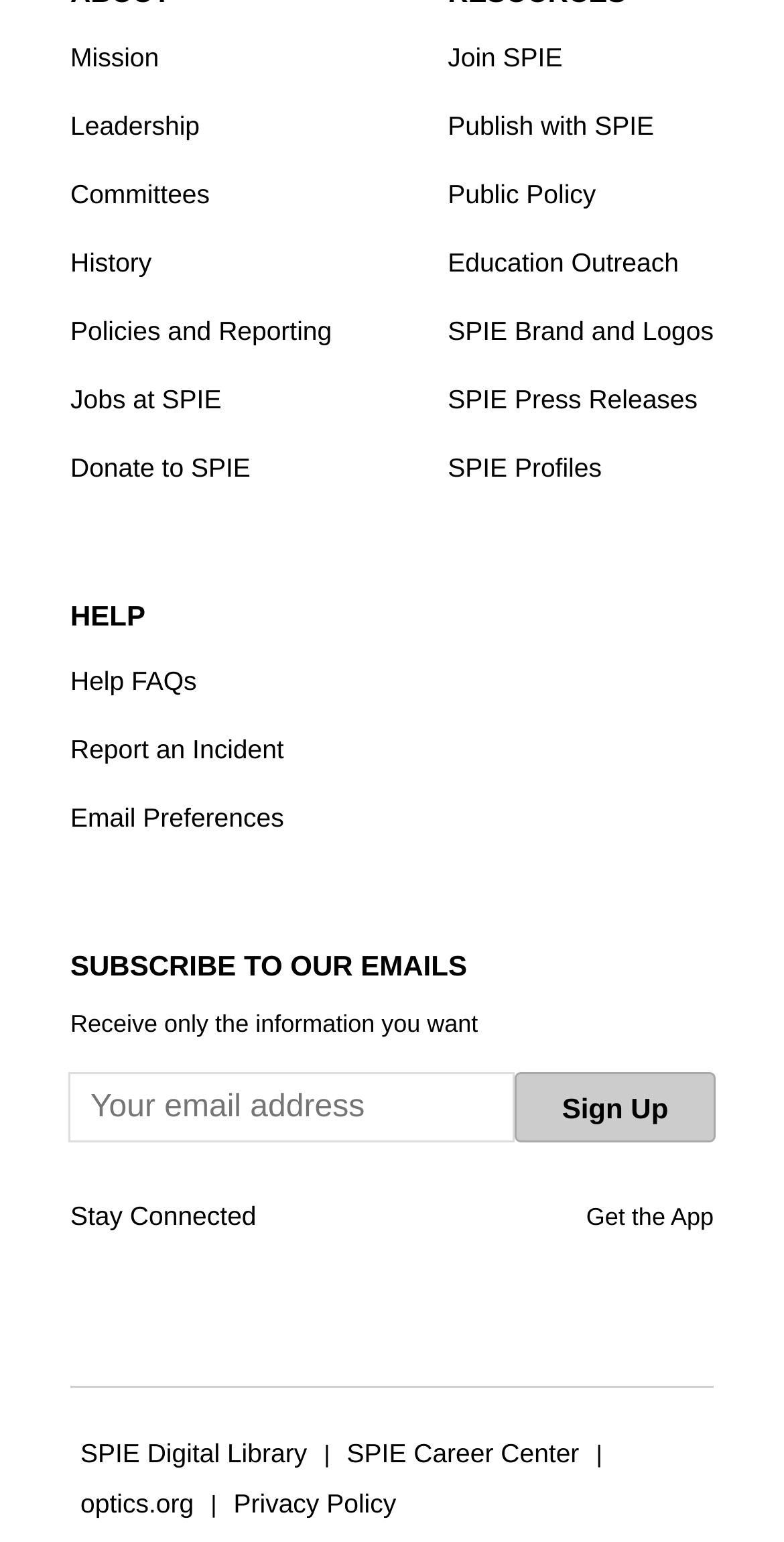Predict the bounding box coordinates for the UI element described as: "Committees". The coordinates should be four float numbers between 0 and 1, presented as [left, top, right, bottom].

[0.09, 0.105, 0.268, 0.149]